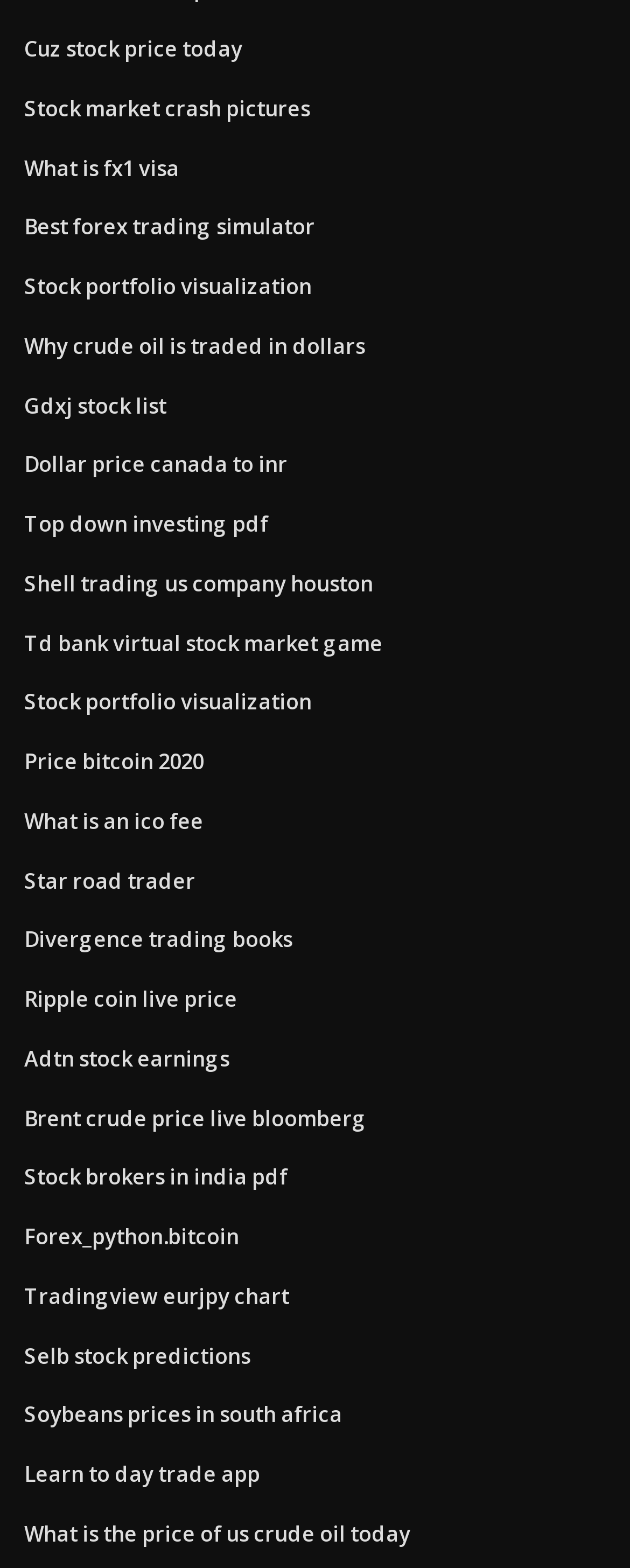Identify the bounding box for the UI element specified in this description: "Forex_python.bitcoin". The coordinates must be four float numbers between 0 and 1, formatted as [left, top, right, bottom].

[0.038, 0.779, 0.379, 0.798]